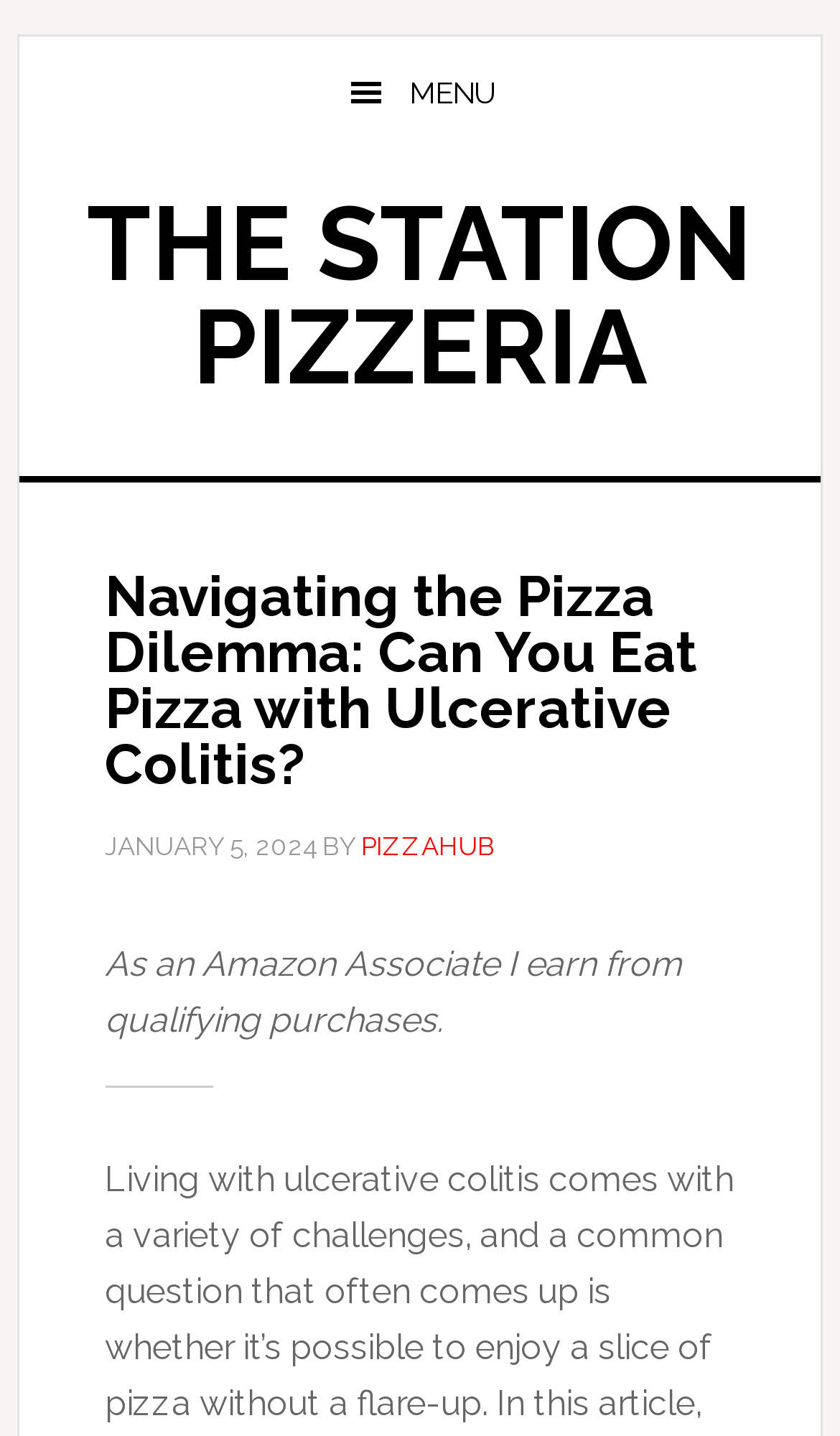Is the menu button expanded?
Using the image as a reference, answer the question in detail.

I found the answer by looking at the button element with the text ' MENU' which has an attribute 'expanded' set to 'False'.